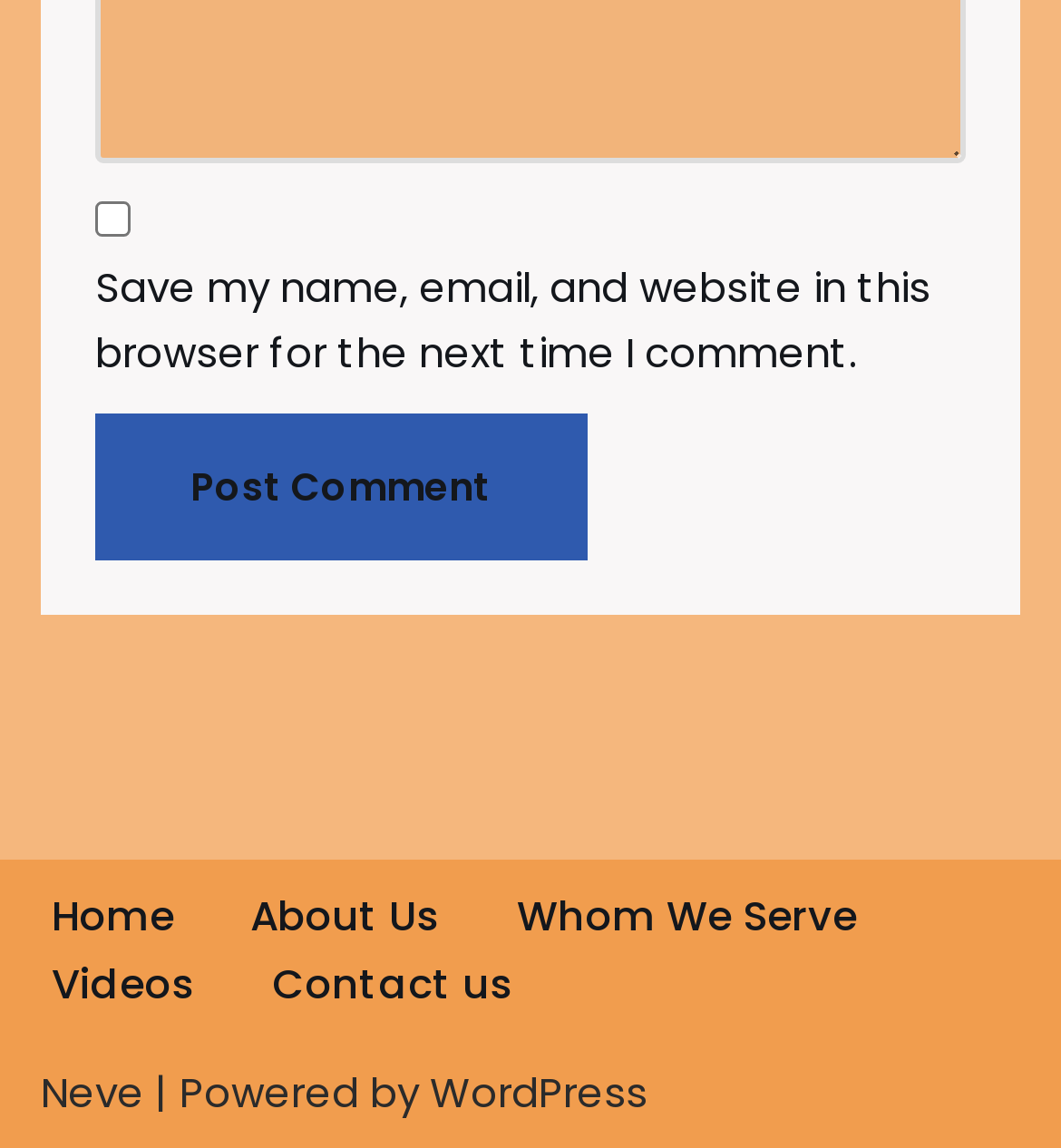Find the bounding box coordinates of the element to click in order to complete this instruction: "Contact us". The bounding box coordinates must be four float numbers between 0 and 1, denoted as [left, top, right, bottom].

[0.256, 0.827, 0.485, 0.887]